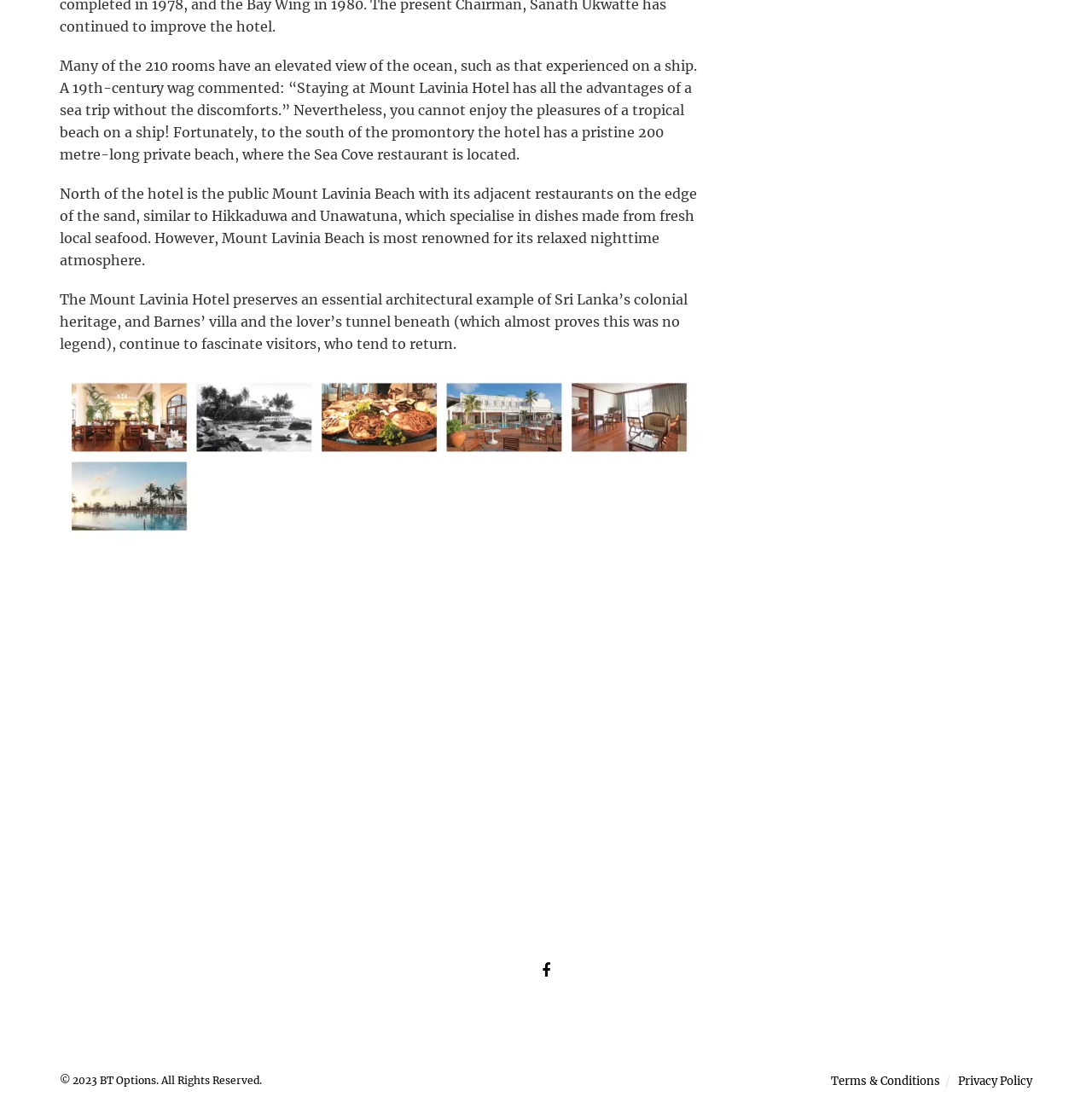Extract the bounding box of the UI element described as: "Terms & Conditions".

[0.761, 0.969, 0.861, 0.982]